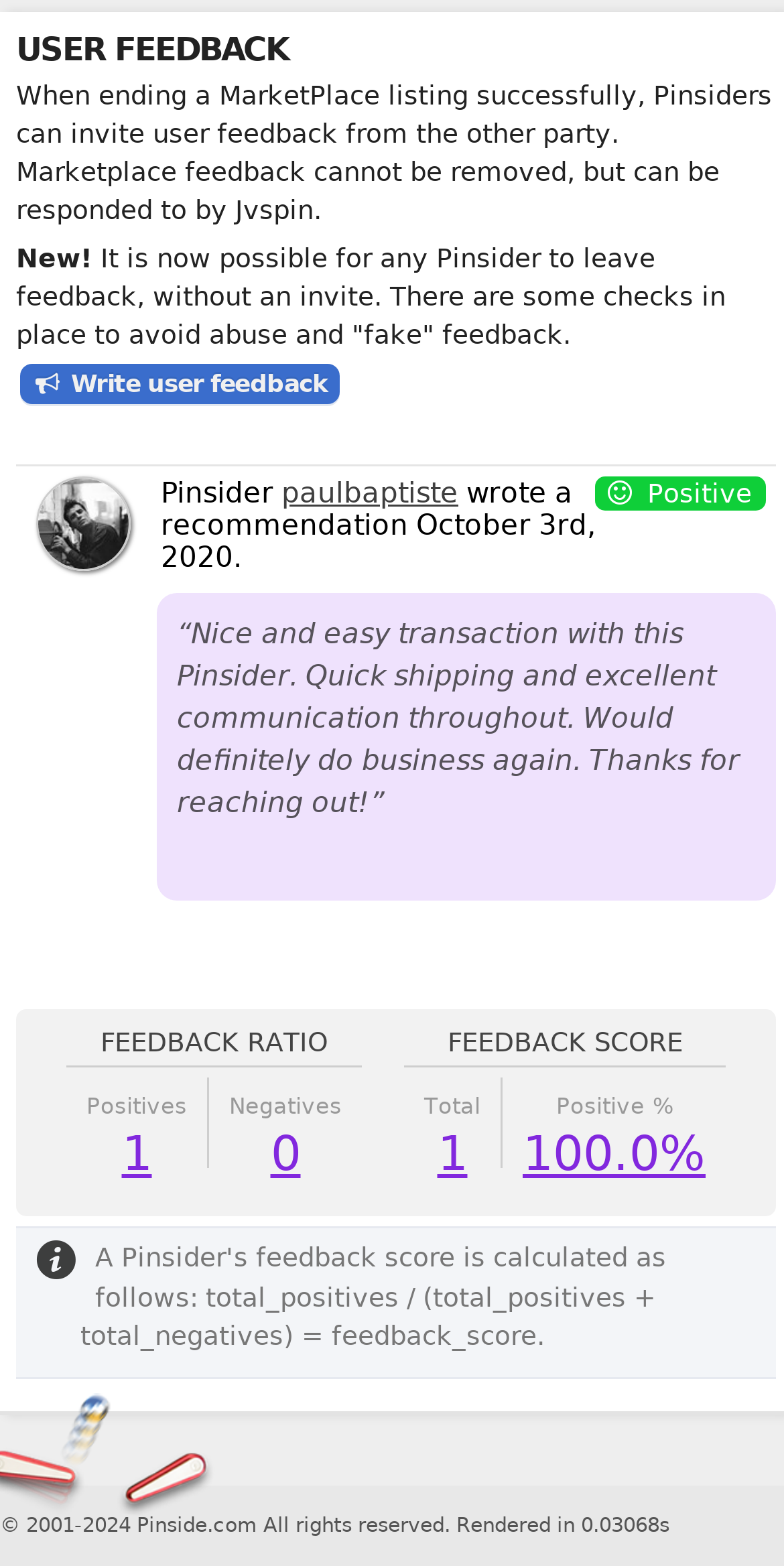Determine the bounding box of the UI component based on this description: "Write user feedback". The bounding box coordinates should be four float values between 0 and 1, i.e., [left, top, right, bottom].

[0.026, 0.232, 0.433, 0.258]